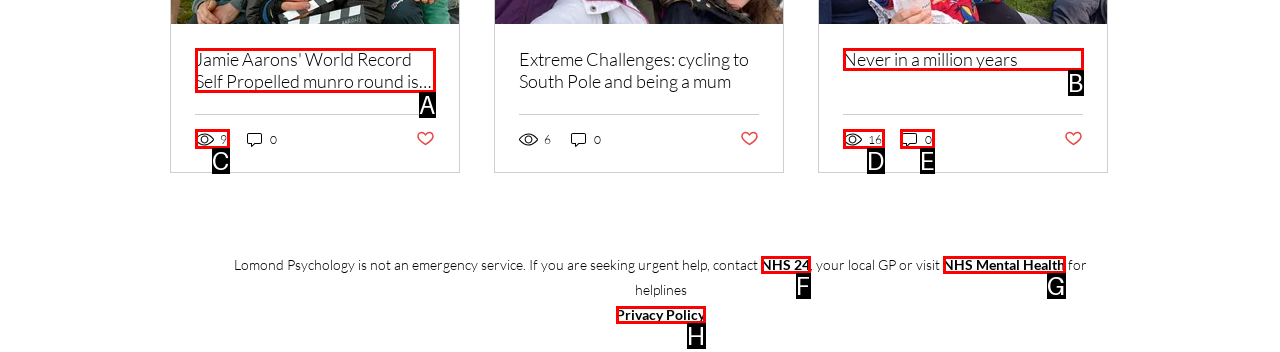From the choices given, find the HTML element that matches this description: NHS 24. Answer with the letter of the selected option directly.

F